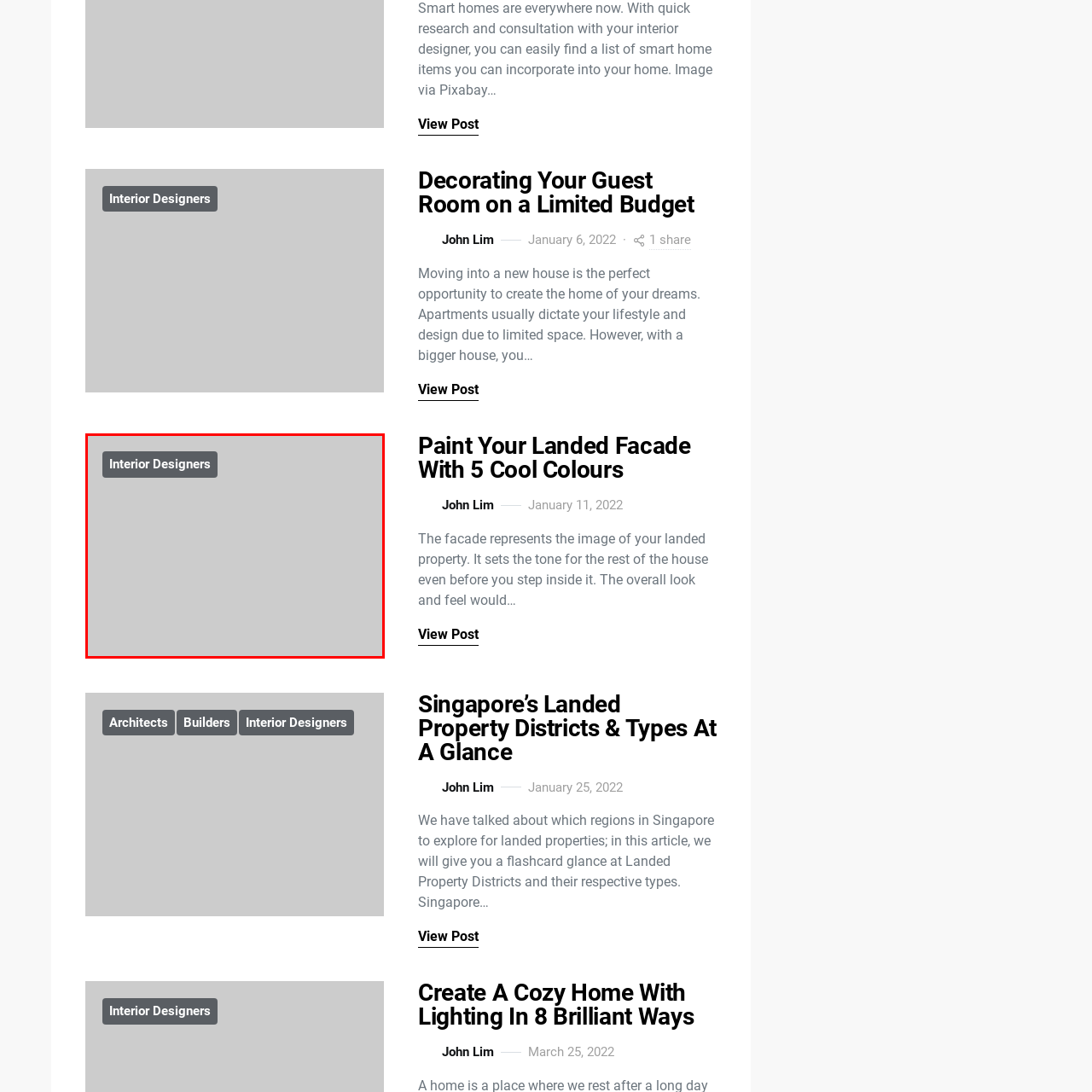Create a detailed description of the image enclosed by the red bounding box.

The image prominently features a label titled "Interior Designers," suggesting its relevance to topics related to professional interior design services. This label may direct readers to resources or articles that focus on various aspects of interior design, including trends, tips, and knowledgeable designers available for hire. The background appears neutral, emphasizing the text and its significance to the content surrounding it, likely aimed at readers interested in home decoration and improvement.